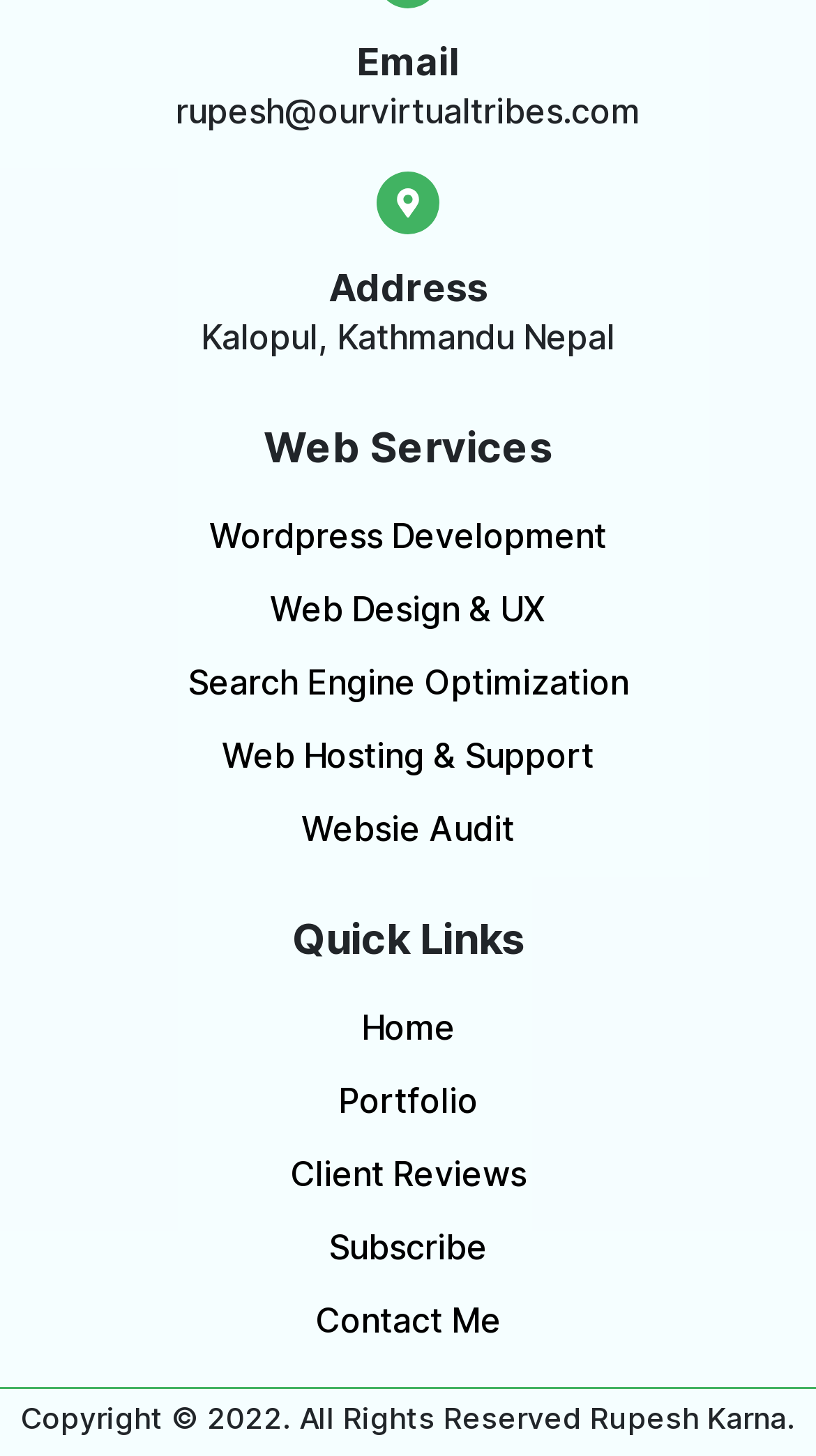Please identify the coordinates of the bounding box that should be clicked to fulfill this instruction: "Click Email link".

[0.437, 0.027, 0.563, 0.058]